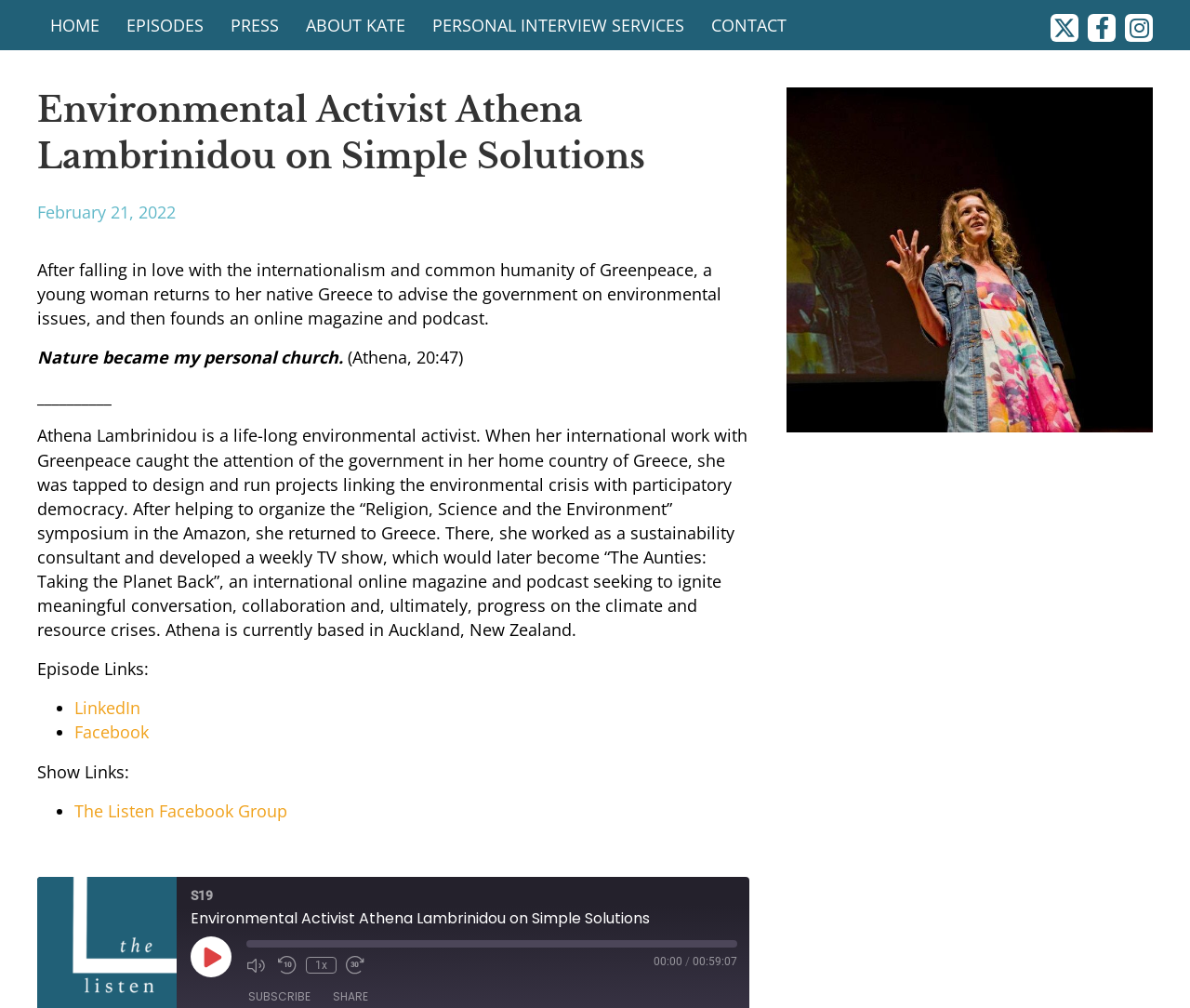Pinpoint the bounding box coordinates of the element that must be clicked to accomplish the following instruction: "Click the Facebook button". The coordinates should be in the format of four float numbers between 0 and 1, i.e., [left, top, right, bottom].

[0.914, 0.013, 0.938, 0.041]